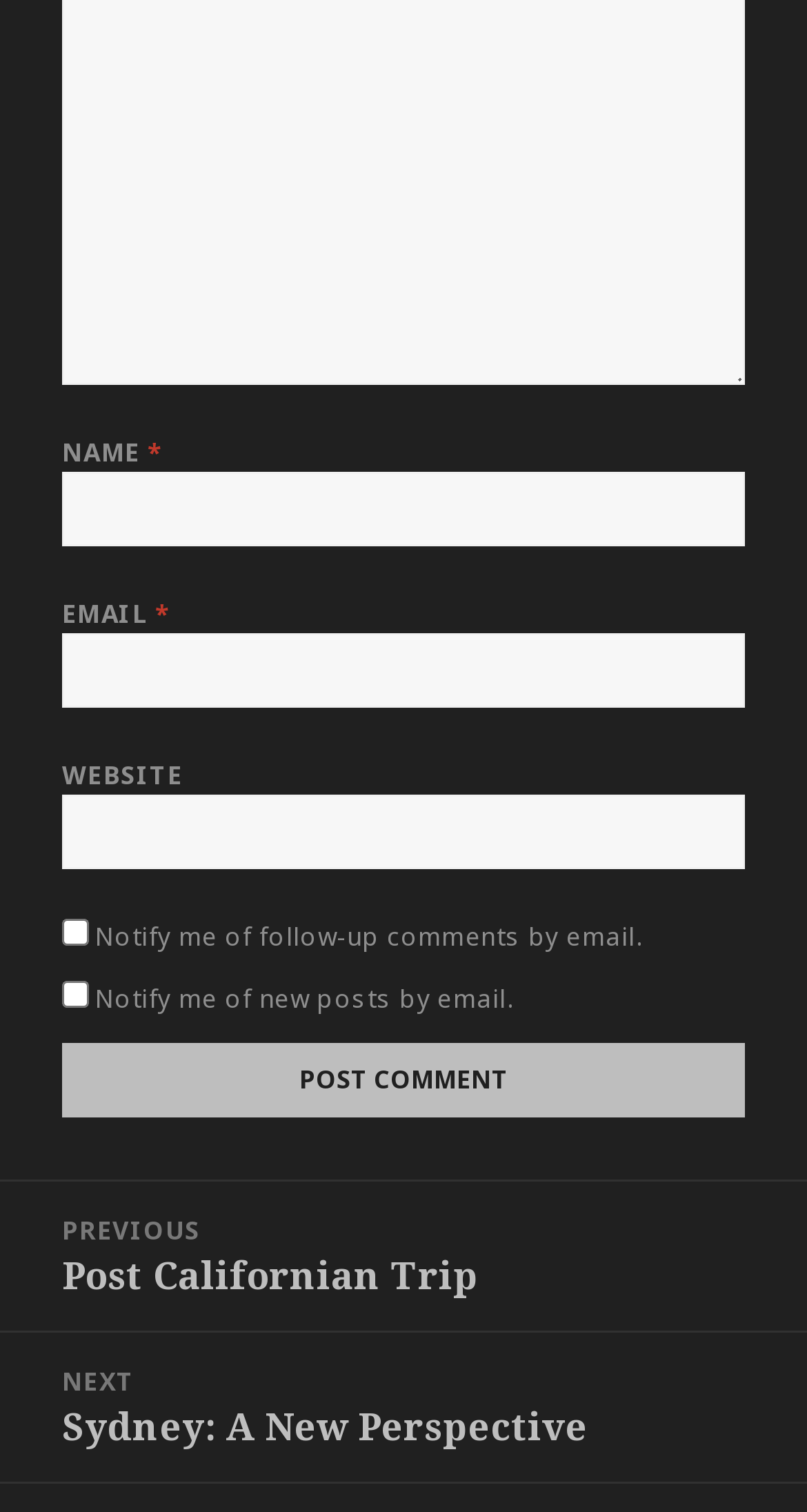Can you determine the bounding box coordinates of the area that needs to be clicked to fulfill the following instruction: "Enter your name"?

[0.077, 0.312, 0.923, 0.361]